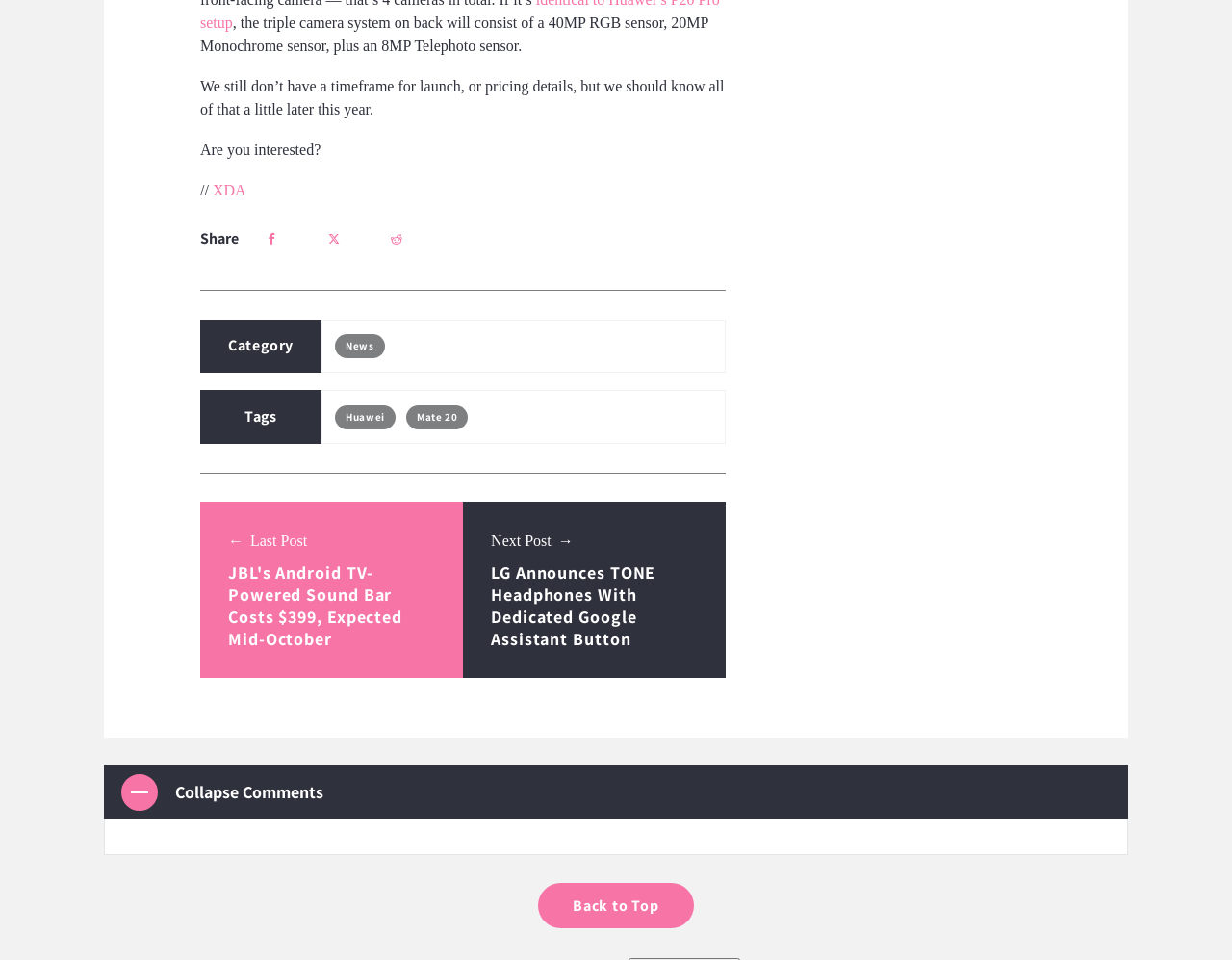Provide a one-word or brief phrase answer to the question:
What is the camera system on the back of the device?

Triple camera system